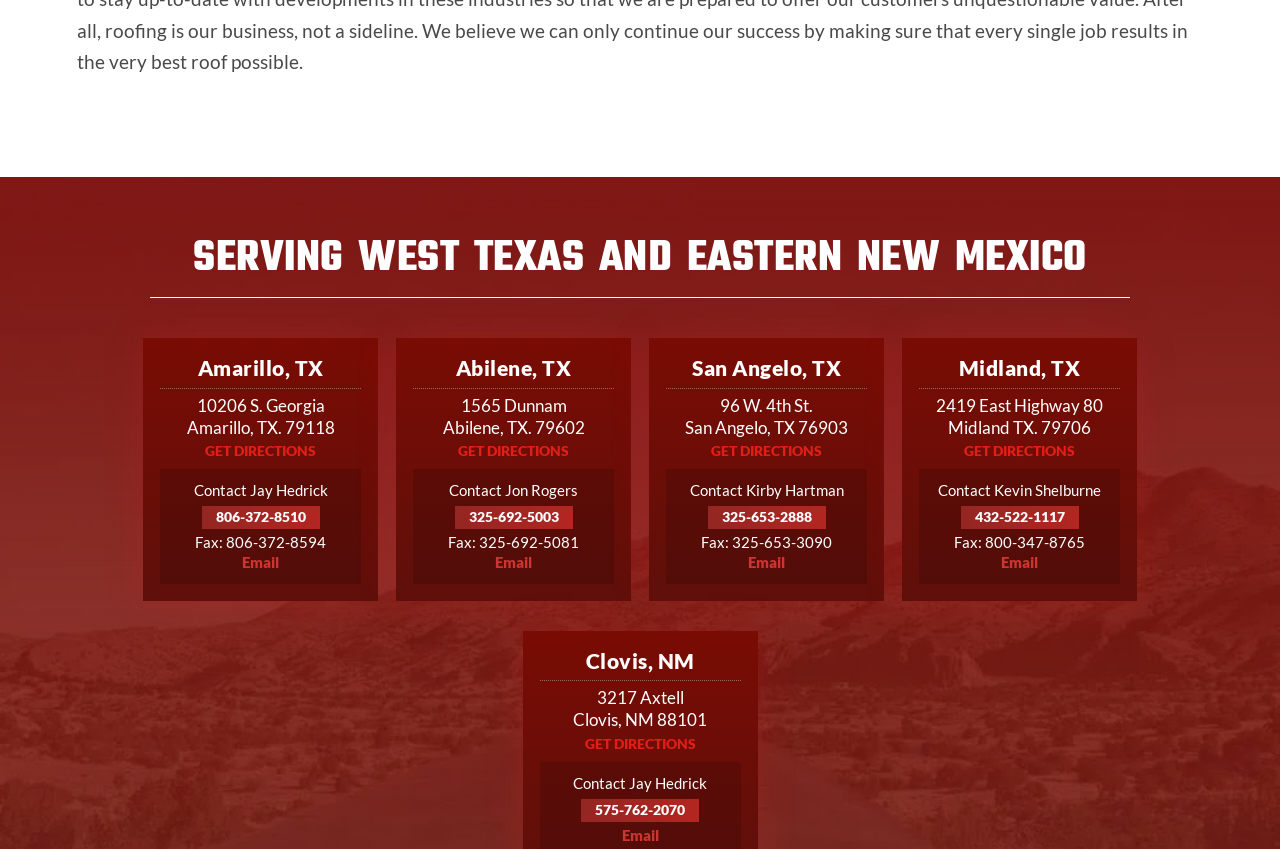Utilize the details in the image to thoroughly answer the following question: What is the phone number of the contact person in Abilene, TX?

I looked for the contact information for Abilene, TX, which is listed under the heading 'Abilene, TX'. The phone number is listed as '325-692-5003'.